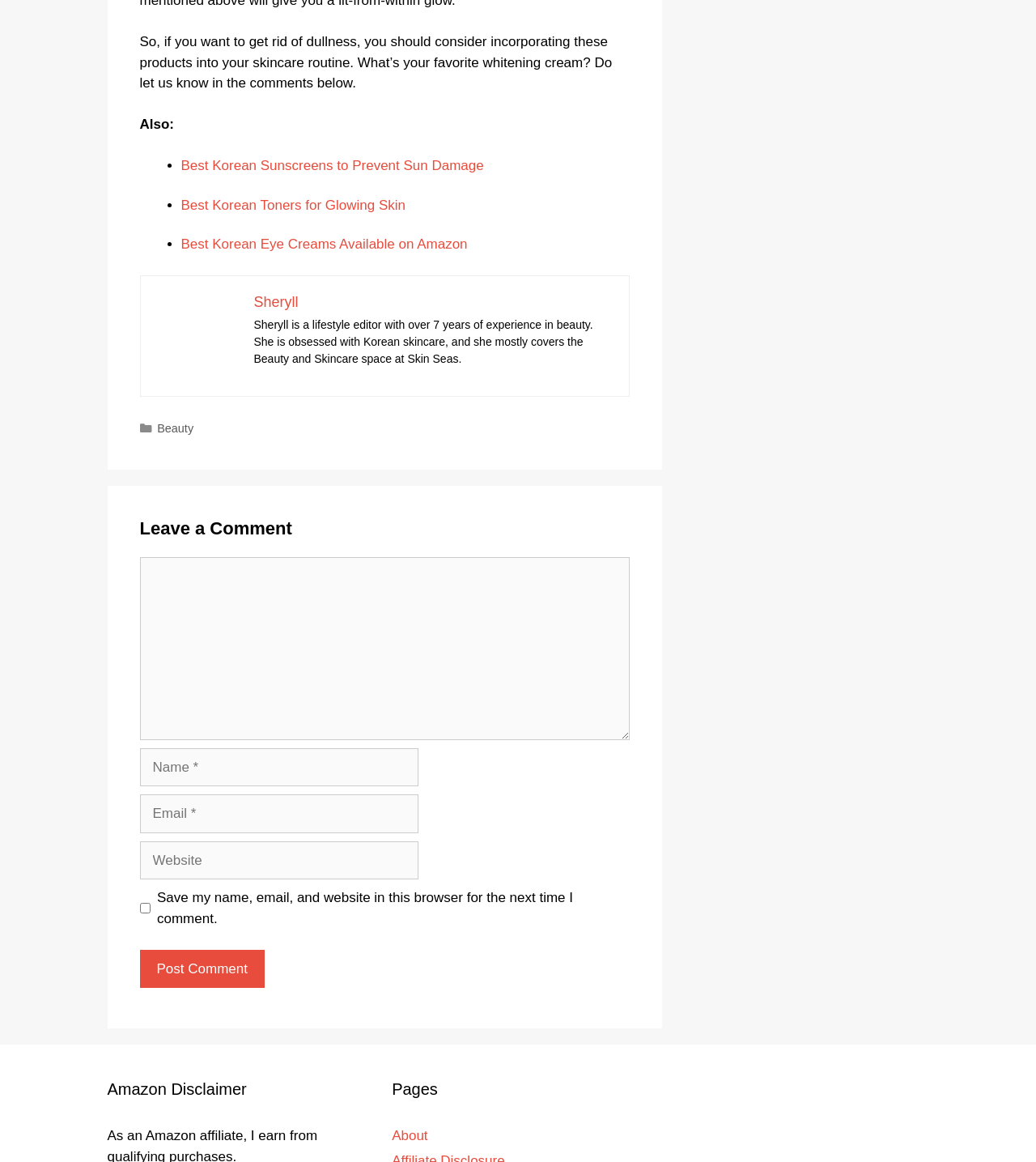Could you locate the bounding box coordinates for the section that should be clicked to accomplish this task: "Click on the link to learn about Best Korean Sunscreens to Prevent Sun Damage".

[0.175, 0.136, 0.467, 0.149]